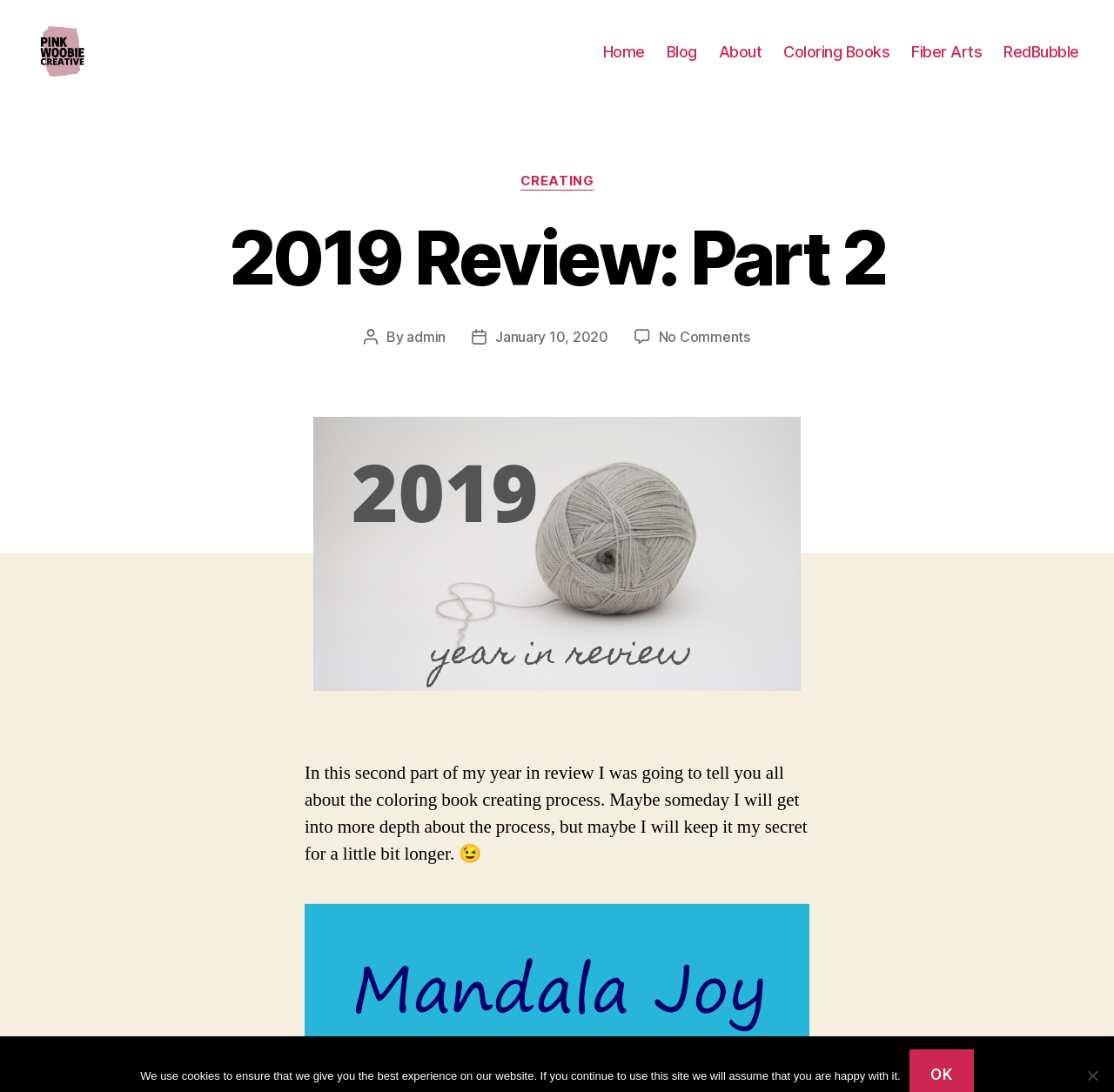Locate the bounding box coordinates of the item that should be clicked to fulfill the instruction: "visit admin's profile".

[0.365, 0.321, 0.4, 0.337]